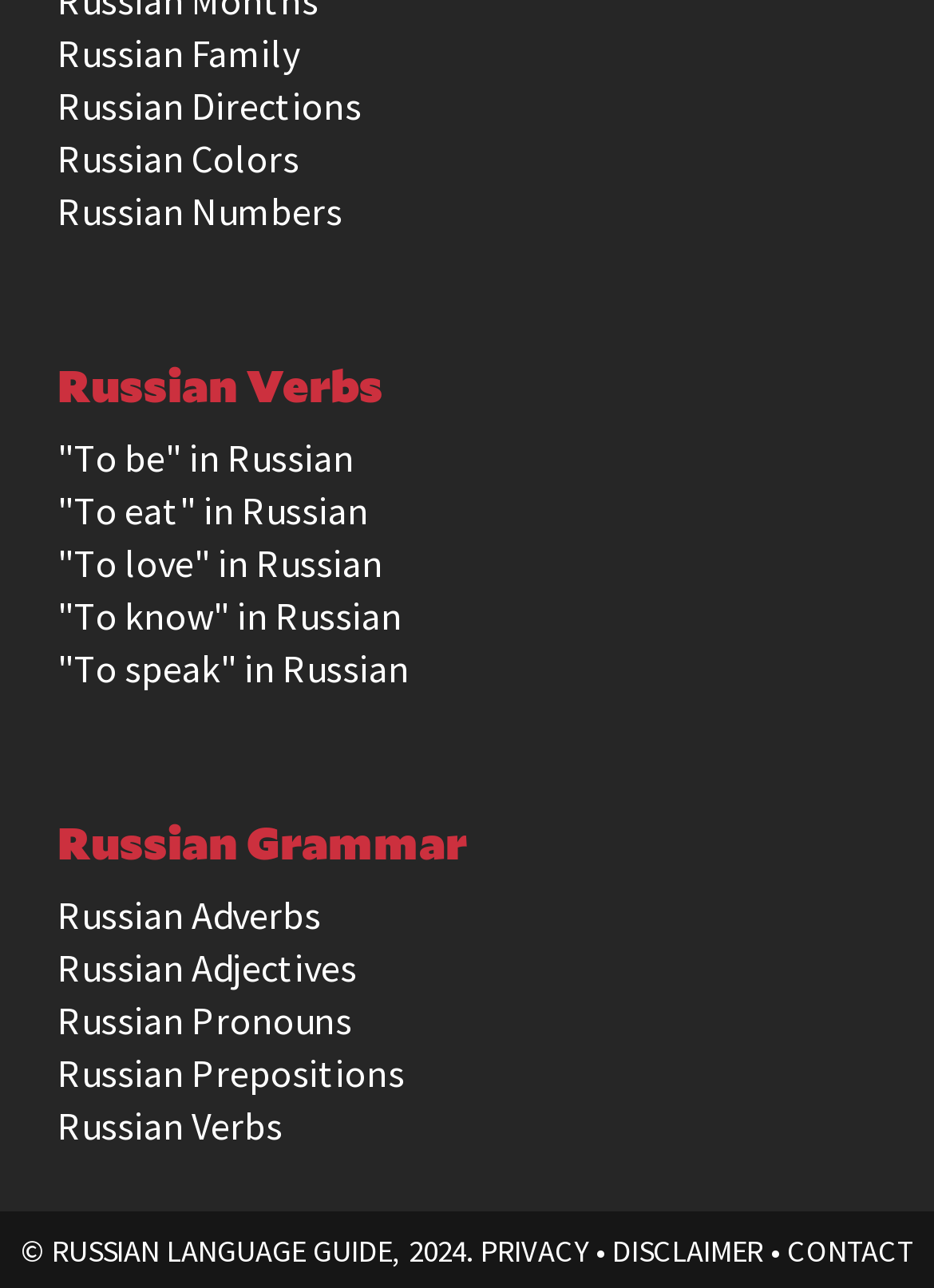Please find the bounding box coordinates for the clickable element needed to perform this instruction: "Read about Russian adjectives".

[0.062, 0.733, 0.382, 0.77]